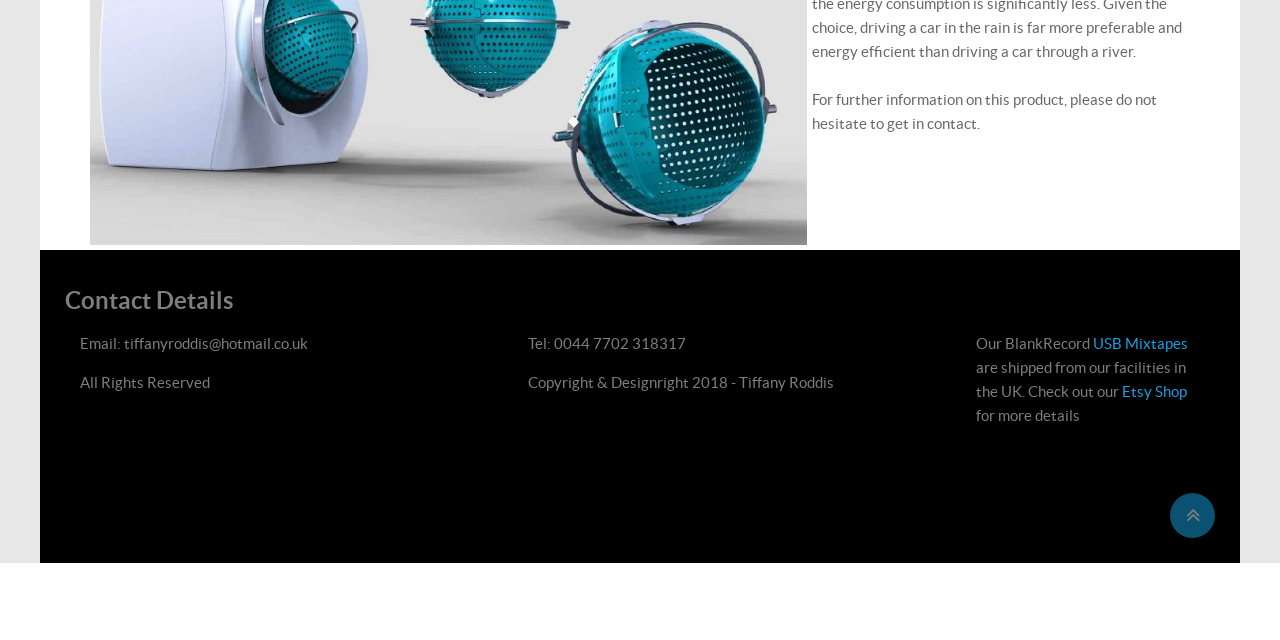Determine the bounding box for the UI element as described: "Additional troubleshooting information". The coordinates should be represented as four float numbers between 0 and 1, formatted as [left, top, right, bottom].

None